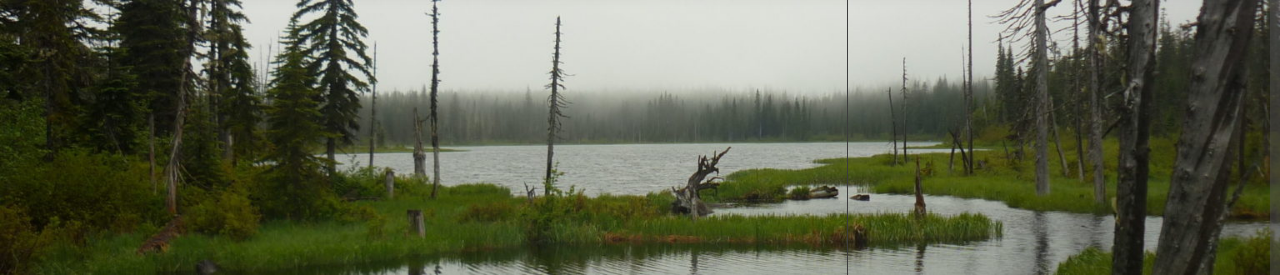Kindly respond to the following question with a single word or a brief phrase: 
What is reflected on the still water?

Tree reflections